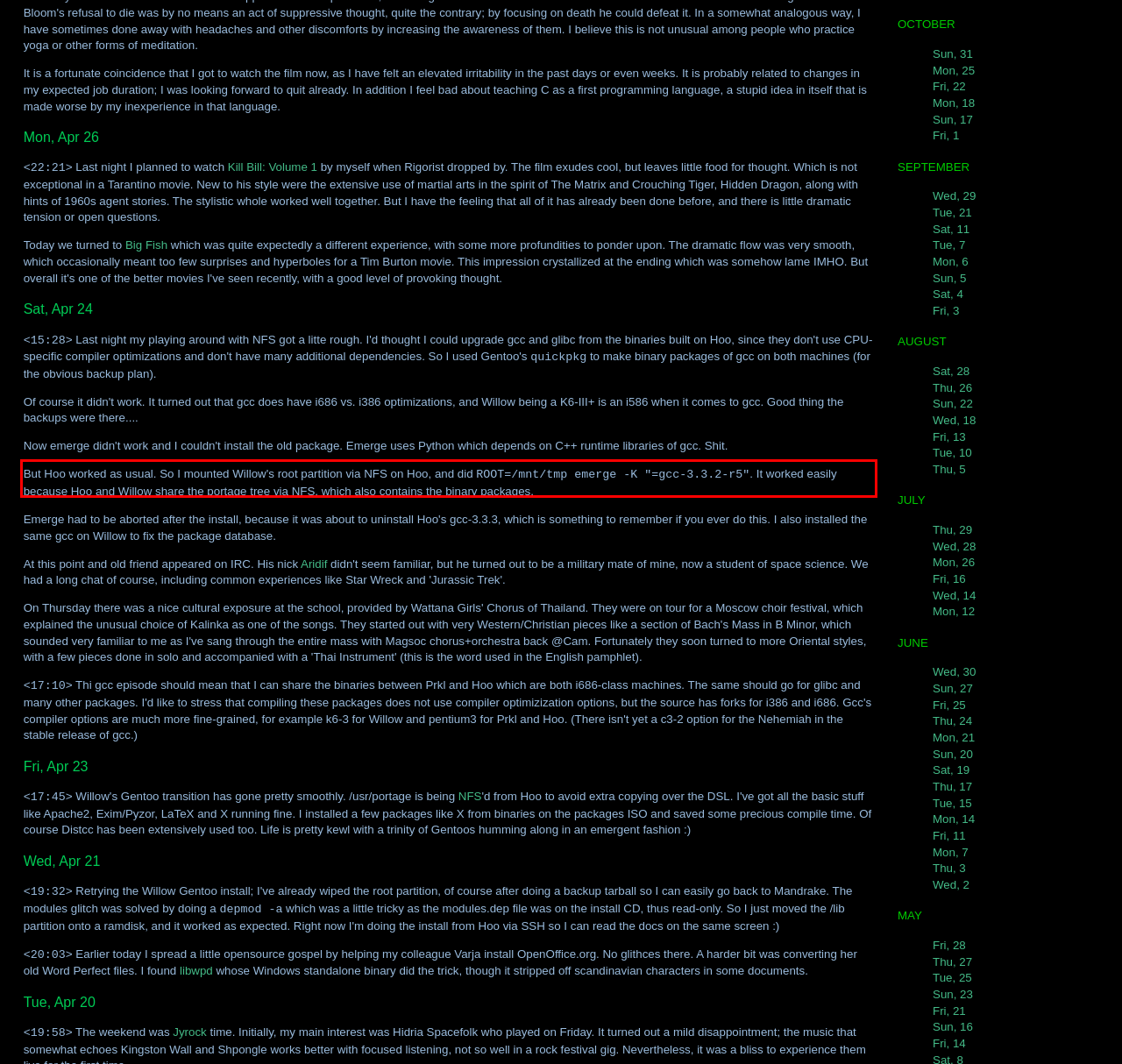Identify the text within the red bounding box on the webpage screenshot and generate the extracted text content.

But Hoo worked as usual. So I mounted Willow's root partition via NFS on Hoo, and did ROOT=/mnt/tmp emerge -K "=gcc-3.3.2-r5". It worked easily because Hoo and Willow share the portage tree via NFS, which also contains the binary packages.